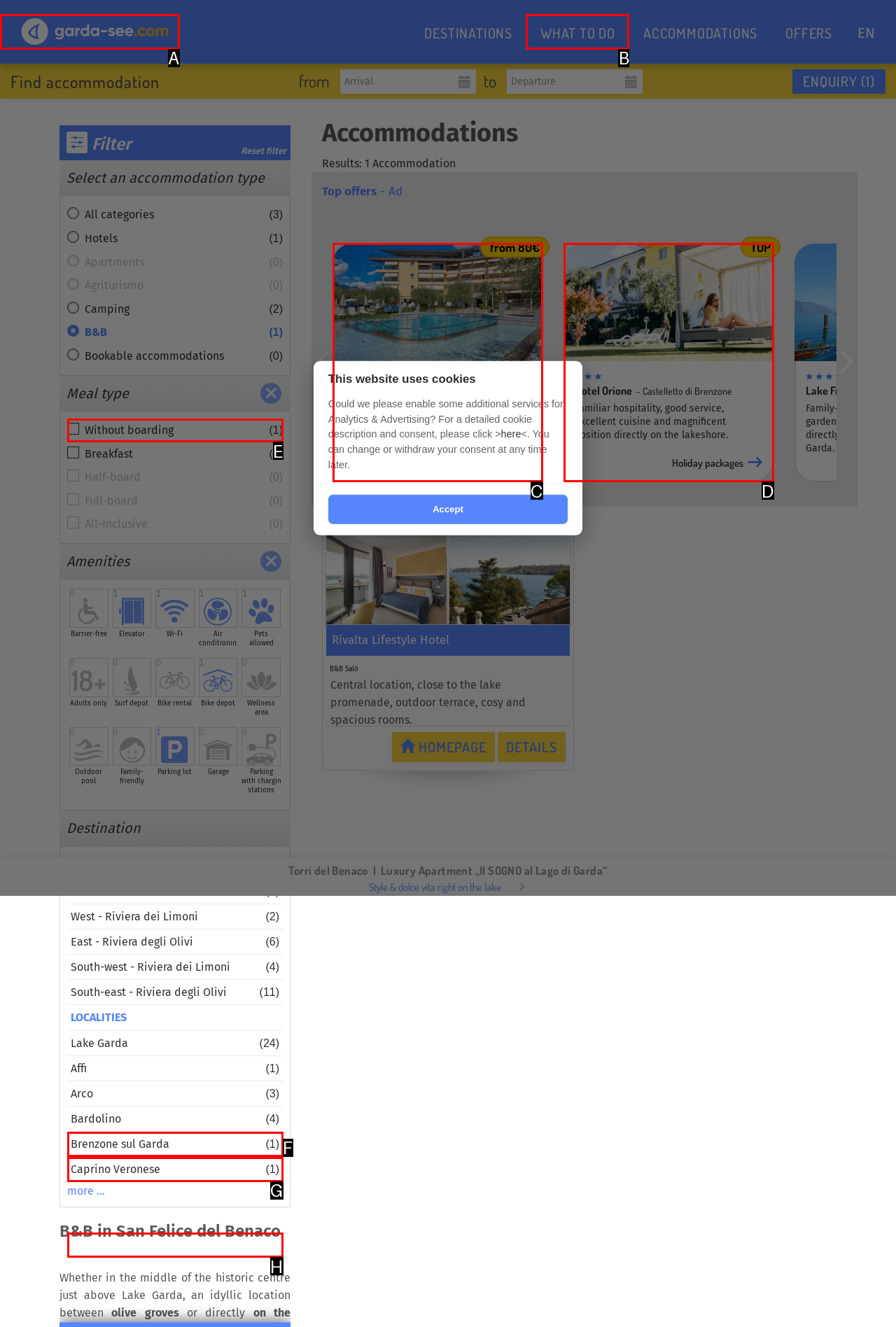Match the following description to the correct HTML element: WHAT TO DO Indicate your choice by providing the letter.

B